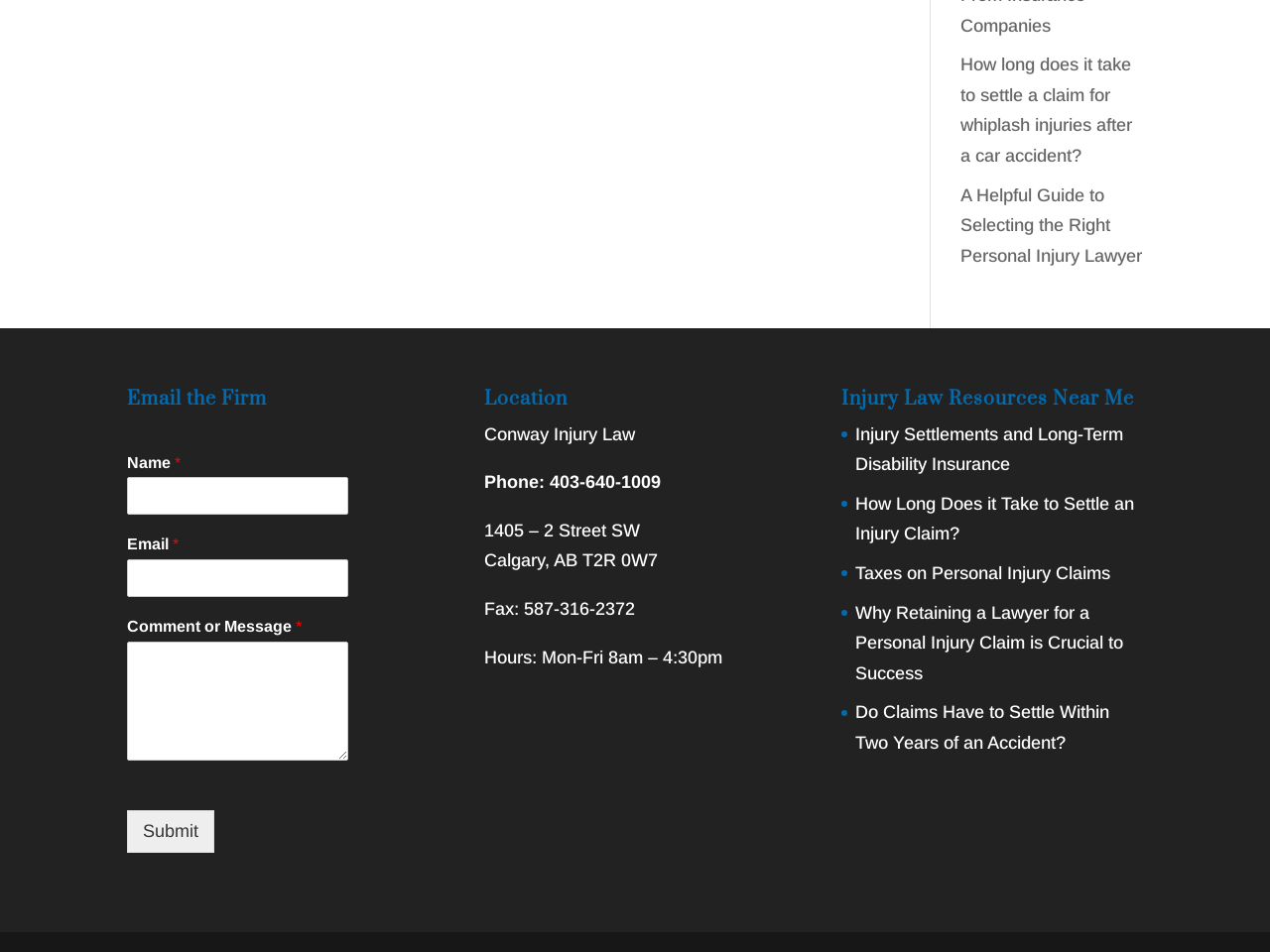Identify the bounding box coordinates of the element that should be clicked to fulfill this task: "Submit a search query". The coordinates should be provided as four float numbers between 0 and 1, i.e., [left, top, right, bottom].

None